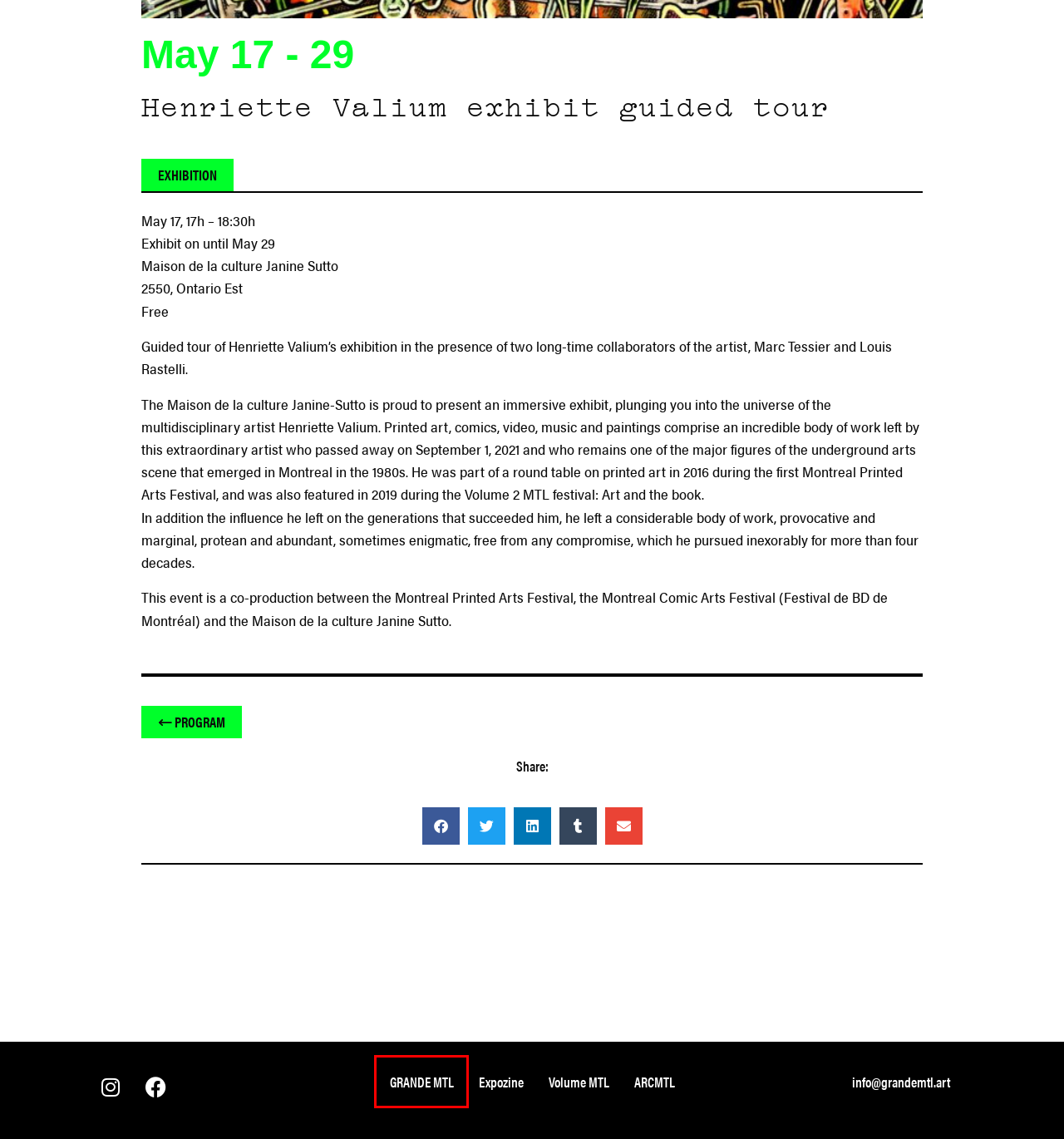Given a webpage screenshot with a red bounding box around a particular element, identify the best description of the new webpage that will appear after clicking on the element inside the red bounding box. Here are the candidates:
A. Expozine
B. GRANDE MTL
C. Conseil des arts de Montréal - Partenaire de la création artistique montréalaise
D. Conseil des arts du Canada | L'art au coeur de nos vies
E. ARCMTL
F. Arprim
G. Zocalo | Centre d'artistes en art imprimé
H. Accueil - Volume Montréal

B